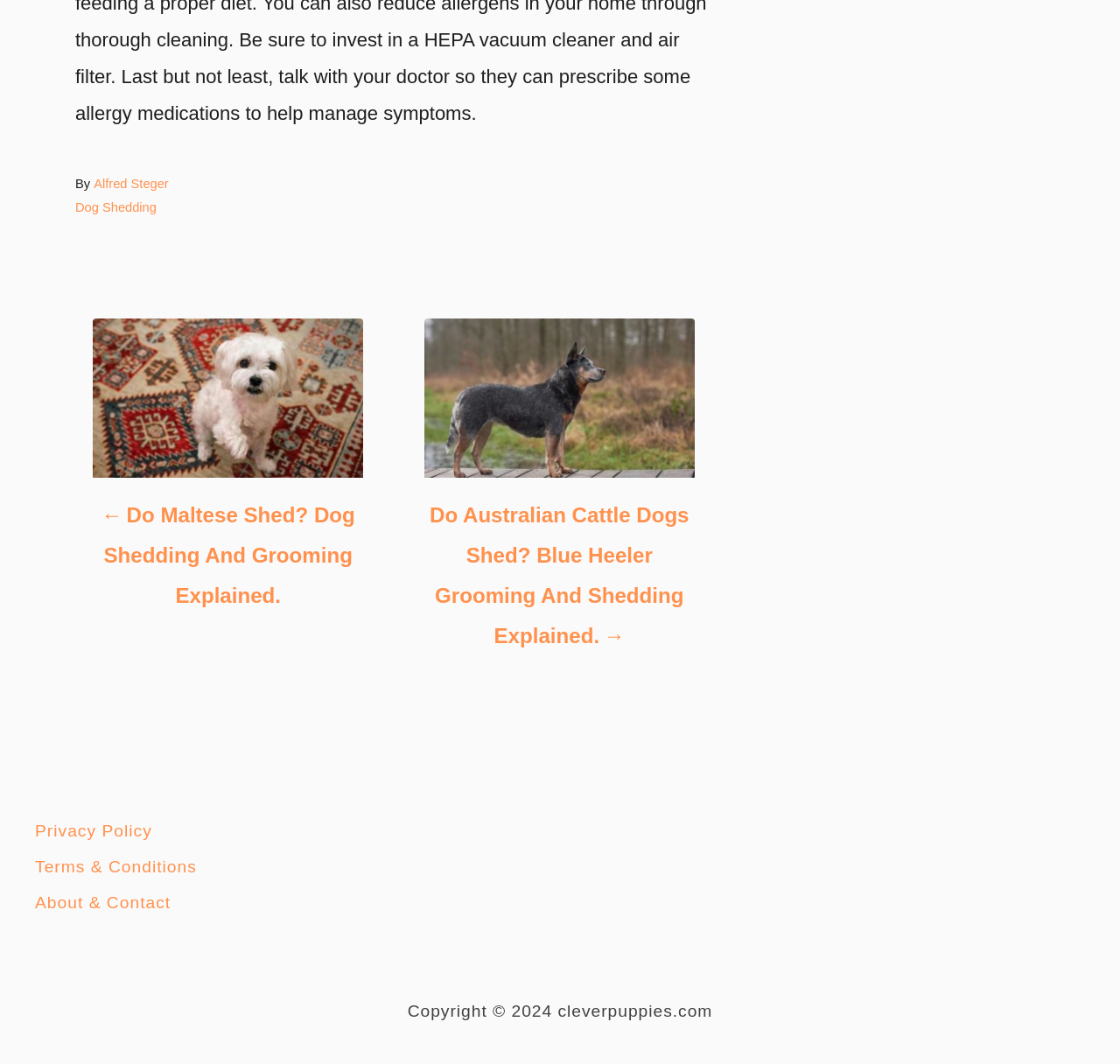Using the webpage screenshot and the element description About & Contact, determine the bounding box coordinates. Specify the coordinates in the format (top-left x, top-left y, bottom-right x, bottom-right y) with values ranging from 0 to 1.

[0.031, 0.836, 0.307, 0.862]